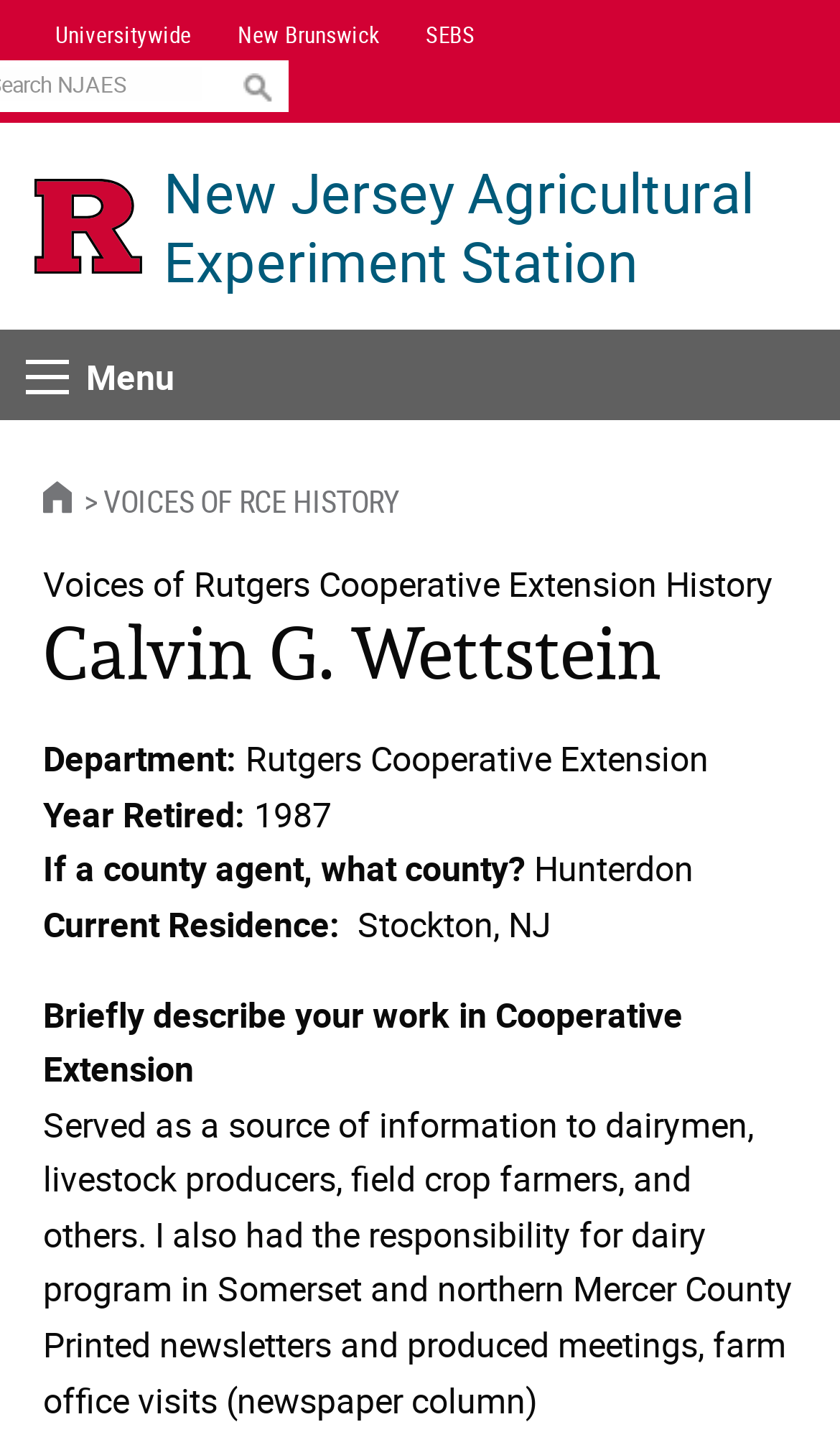Answer the question below with a single word or a brief phrase: 
What is the name of the person featured on this webpage?

Calvin G. Wettstein